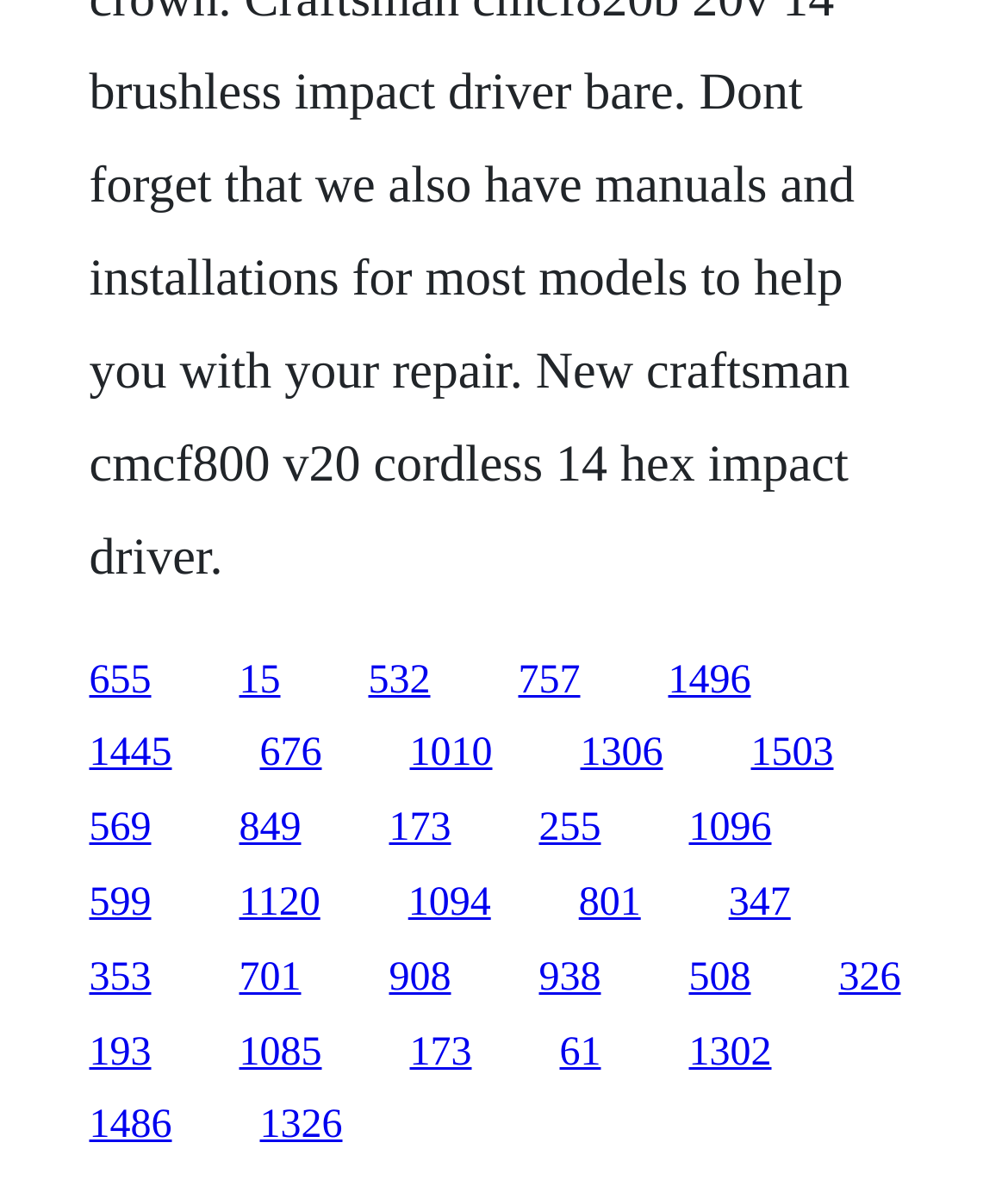What is the number of links on the webpage?
Refer to the image and provide a concise answer in one word or phrase.

50